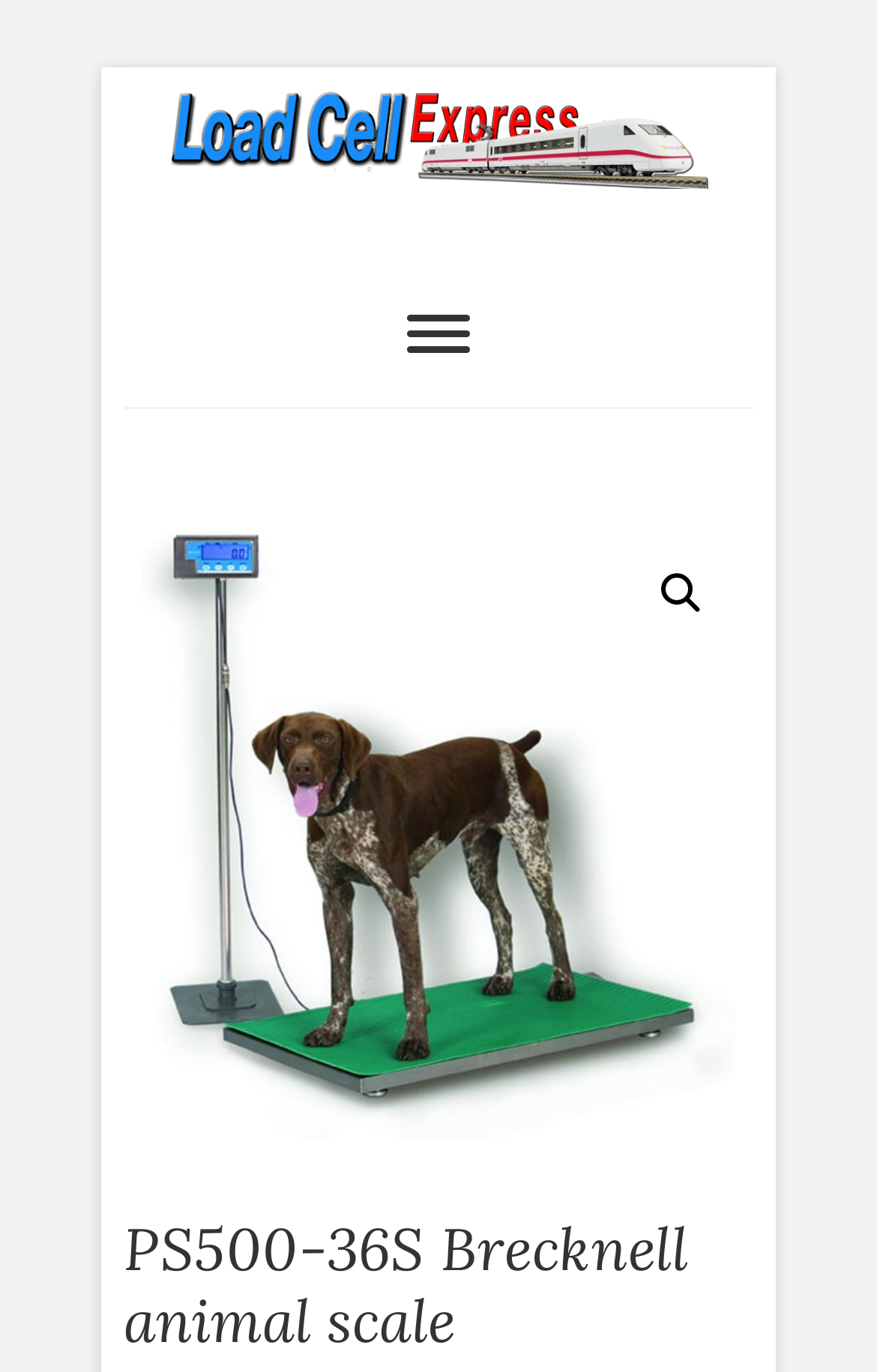Identify and generate the primary title of the webpage.

PS500-36S Brecknell animal scale